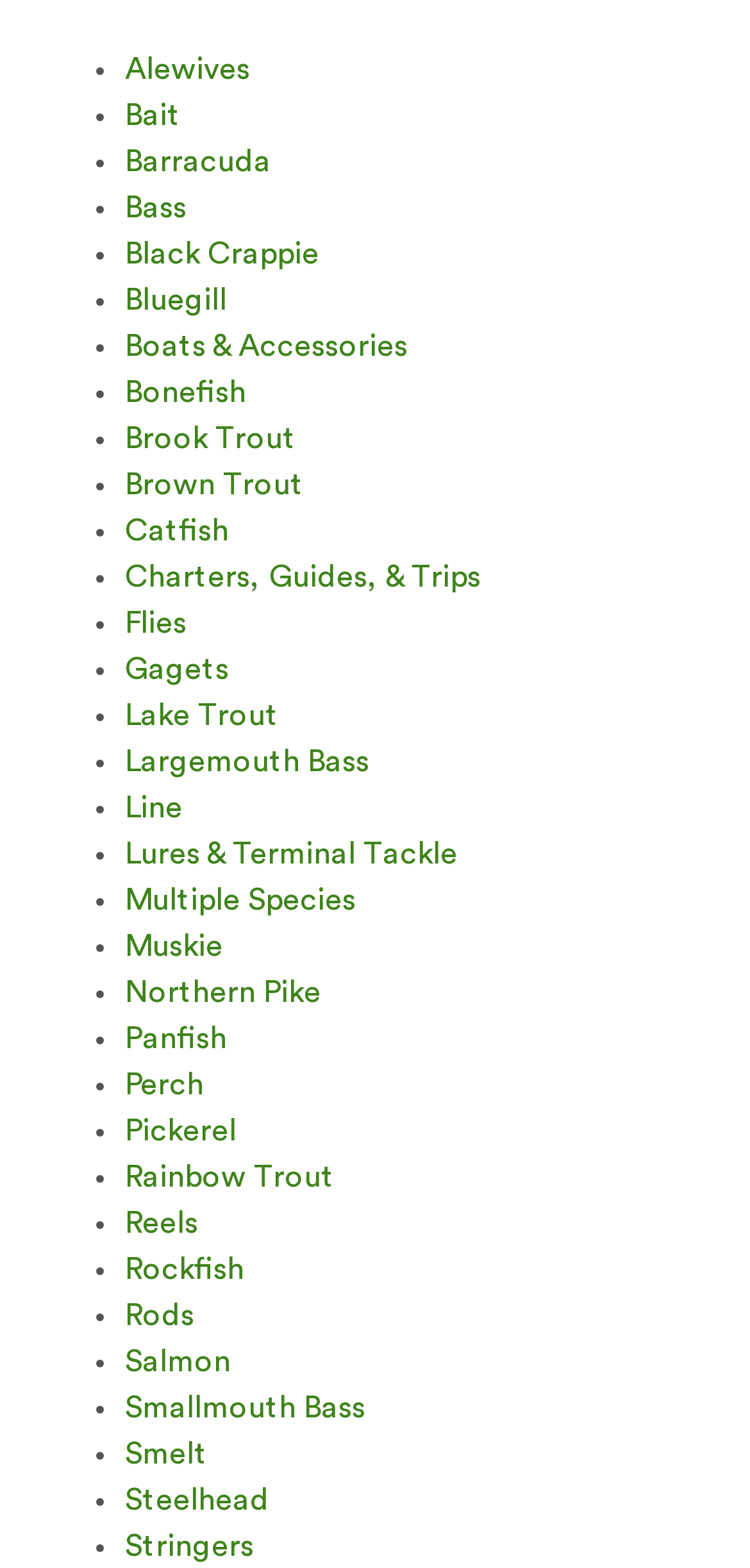Find the bounding box coordinates of the element to click in order to complete this instruction: "View Boats & Accessories". The bounding box coordinates must be four float numbers between 0 and 1, denoted as [left, top, right, bottom].

[0.167, 0.211, 0.544, 0.23]